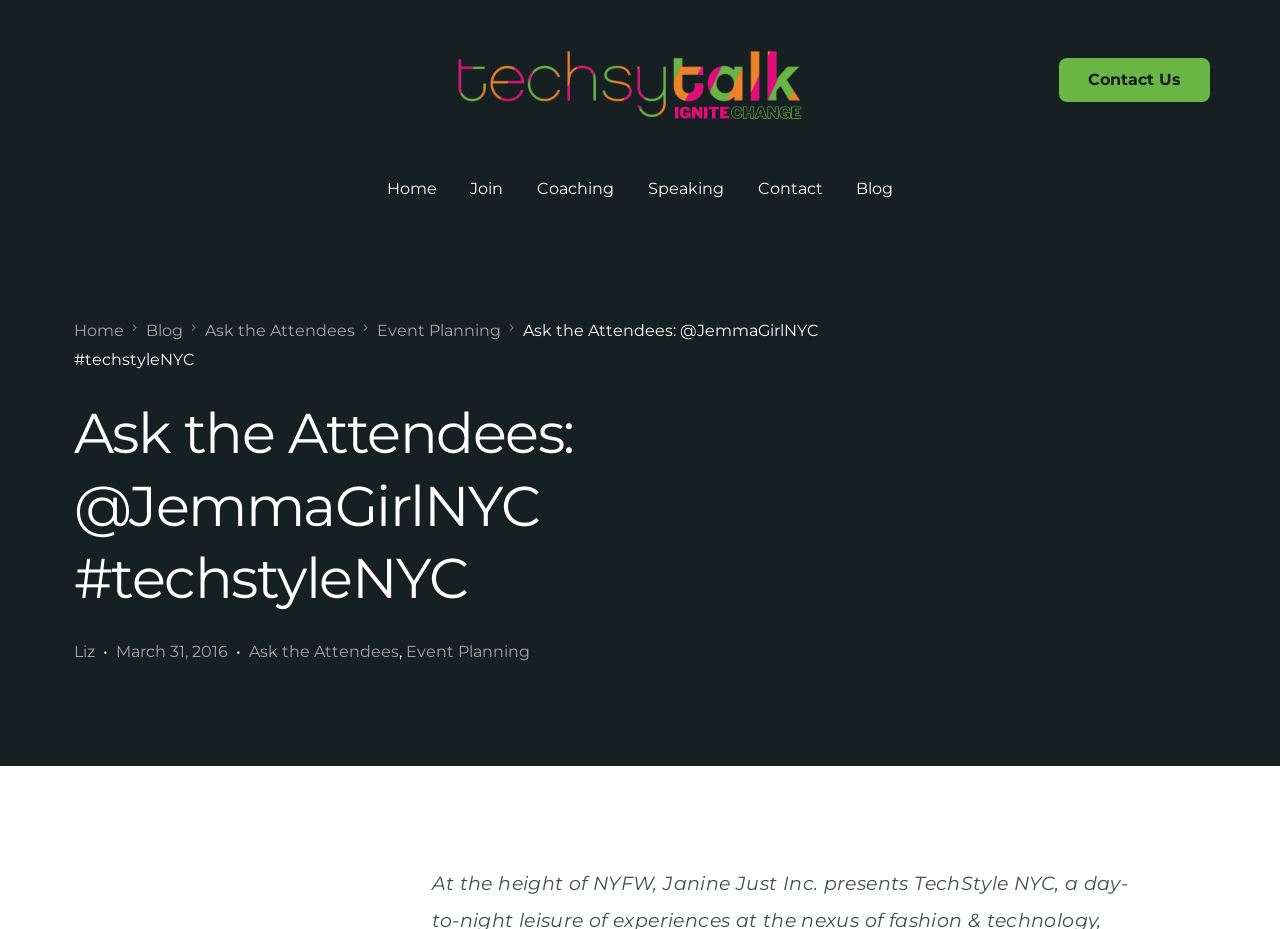Select the bounding box coordinates of the element I need to click to carry out the following instruction: "go to techsytalk homepage".

[0.297, 0.124, 0.688, 0.144]